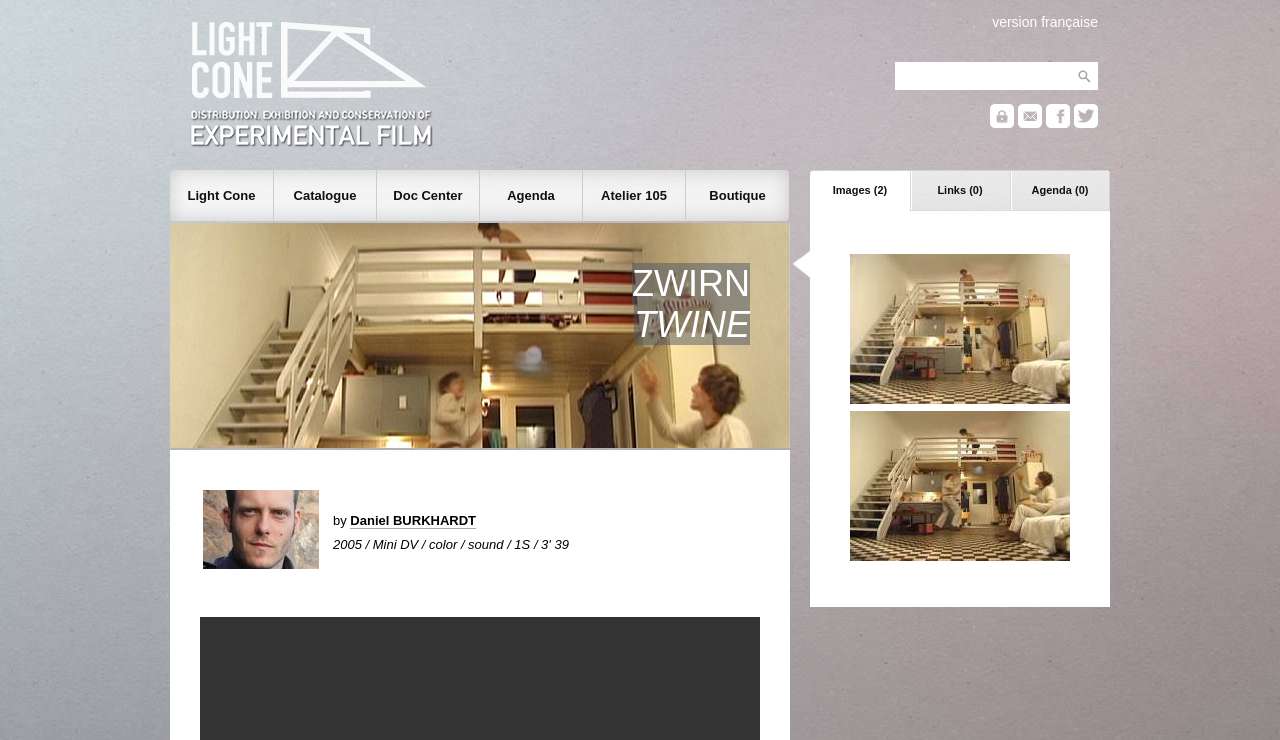Identify the bounding box coordinates of the clickable region necessary to fulfill the following instruction: "switch to French version". The bounding box coordinates should be four float numbers between 0 and 1, i.e., [left, top, right, bottom].

[0.775, 0.019, 0.858, 0.041]